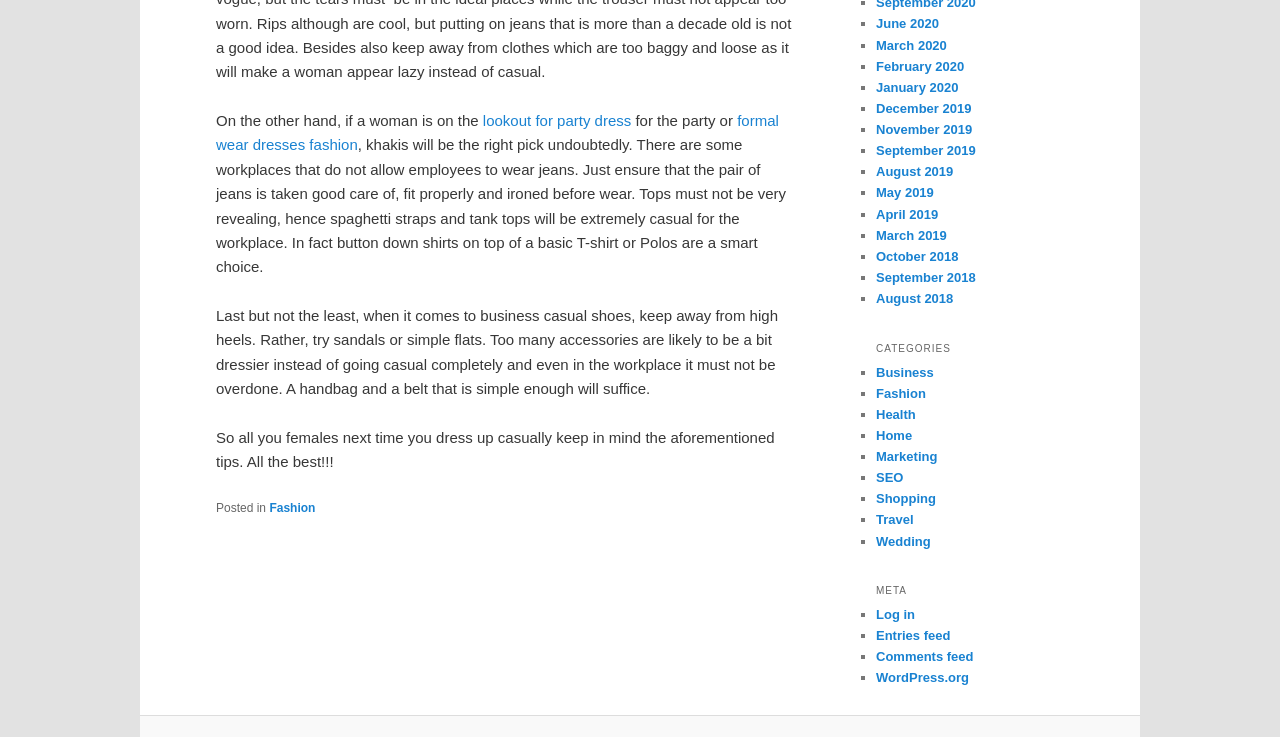Respond with a single word or short phrase to the following question: 
What type of shoes are recommended for business casual?

Sandals or simple flats